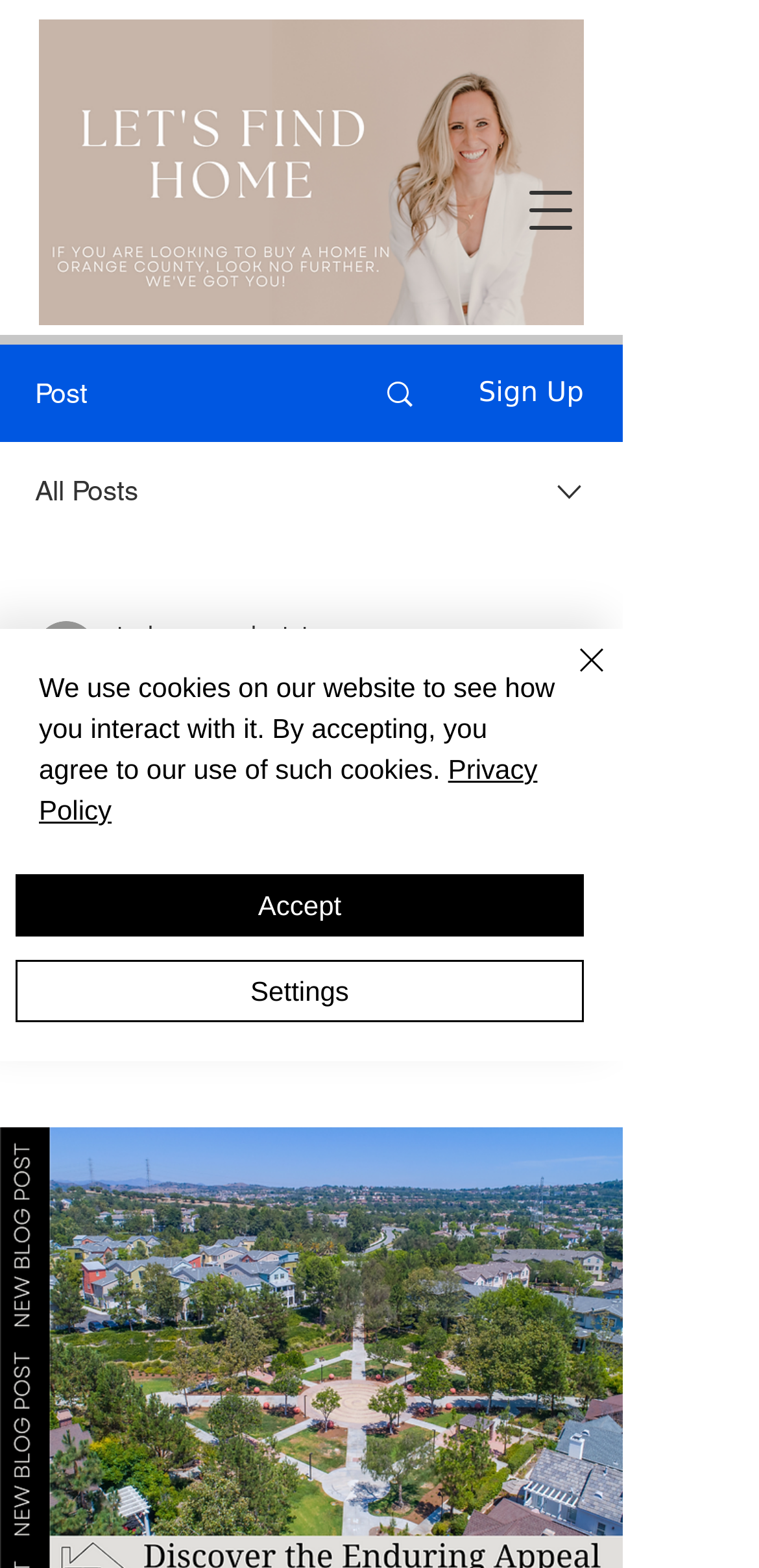What is the purpose of the 'More actions' button?
Please answer the question with a detailed response using the information from the screenshot.

The 'More actions' button is likely used to show more options or actions related to the blog post or article. The button is located near the bottom of the webpage, and its presence suggests that there are additional actions or options available to the user.